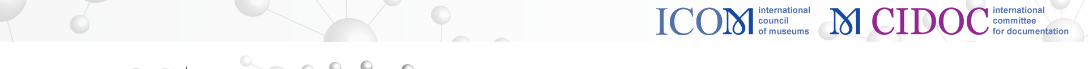Provide a rich and detailed narrative of the image.

The image features a stylized header that represents the International Council of Museums (ICOM) and the International Committee for Documentation (CIDOC). Prominently displayed are the ICOM logo and the CIDOC acronym, with the full names of both organizations included below. The background is light and abstract, incorporating soft, circular elements that suggest a network or interconnectedness, reflecting the collaborative and documentation-focused nature of these international organizations. This design emphasizes their commitment to the global museum community and documentation standards.